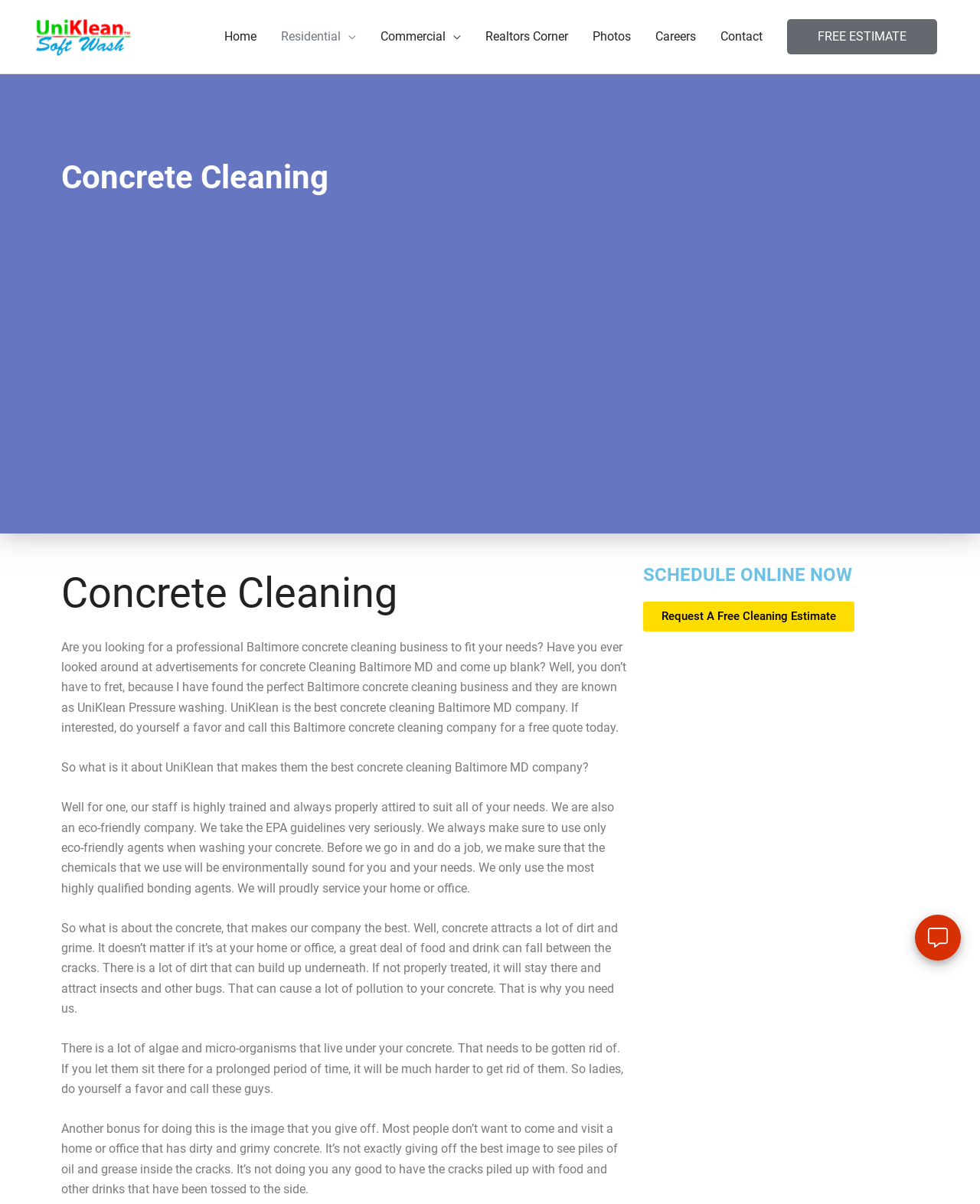Examine the screenshot and answer the question in as much detail as possible: What is the purpose of the 'FREE ESTIMATE' link?

The 'FREE ESTIMATE' link is located on the navigation bar and is likely used to request a free cleaning estimate from the company UniKlean. This is inferred from the text surrounding the link, which discusses the company's services and the importance of getting a professional estimate.